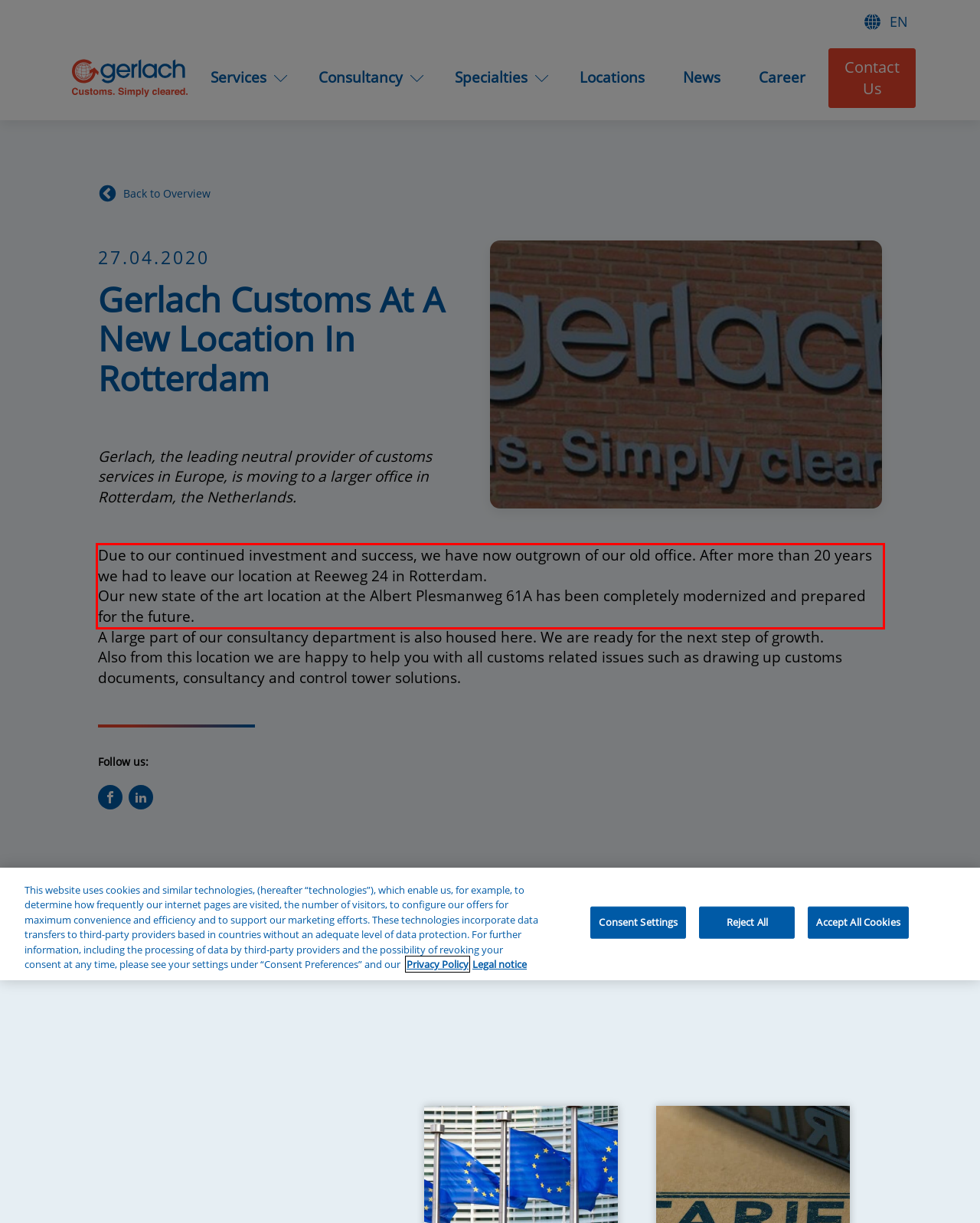You have a screenshot of a webpage, and there is a red bounding box around a UI element. Utilize OCR to extract the text within this red bounding box.

Due to our continued investment and success, we have now outgrown of our old office. After more than 20 years we had to leave our location at Reeweg 24 in Rotterdam. Our new state of the art location at the Albert Plesmanweg 61A has been completely modernized and prepared for the future.